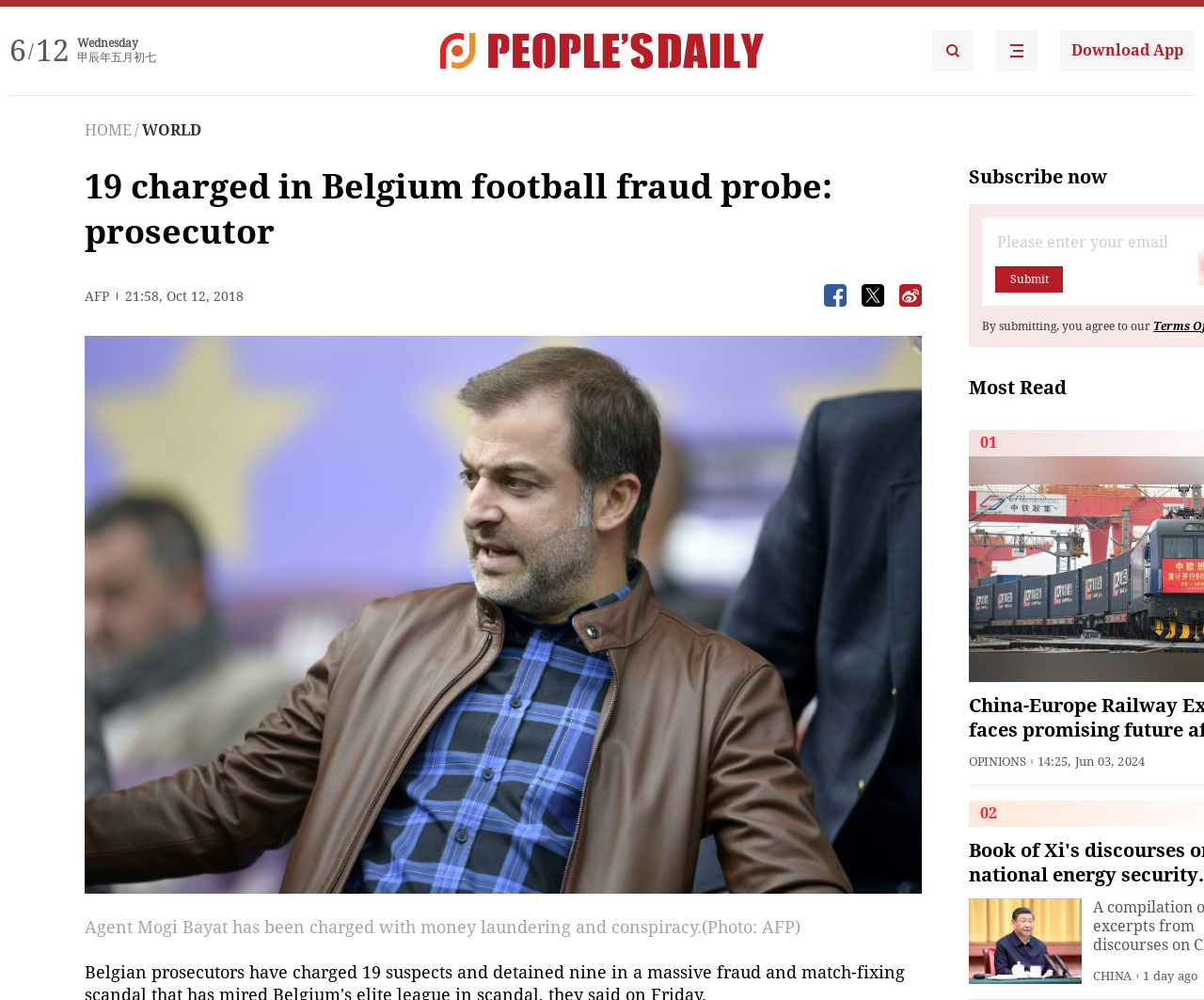Summarize the webpage with a detailed and informative caption.

The webpage appears to be a news article page, with a focus on a specific news story about a football fraud probe in Belgium. At the top of the page, there is a date and time indicator, showing the current date and time. Below this, there is a navigation menu with links to the homepage, world news, and other sections.

The main article title, "19 charged in Belgium football fraud probe: prosecutor", is prominently displayed in the center of the page. Below the title, there is a subtitle or tagline that reads "Agent Mogi Bayat has been charged with money laundering and conspiracy. (Photo: AFP)". This suggests that the article is about a specific individual, Agent Mogi Bayat, who has been charged with crimes related to football fraud.

To the right of the article title, there are three buttons with icons, which appear to be social media sharing buttons. Below these buttons, there is a large image that takes up most of the width of the page. This image is likely related to the news story.

On the left side of the page, there is a section with a heading "Most Read" and a list of article titles and dates. This section appears to be a list of popular or trending news articles.

At the bottom of the page, there is a section with a heading "OPINIONS" and a list of article titles and dates. This section appears to be a list of opinion pieces or editorials.

There are also several links and buttons scattered throughout the page, including a "Subscribe now" button, a "Submit" button, and a link to download an app.